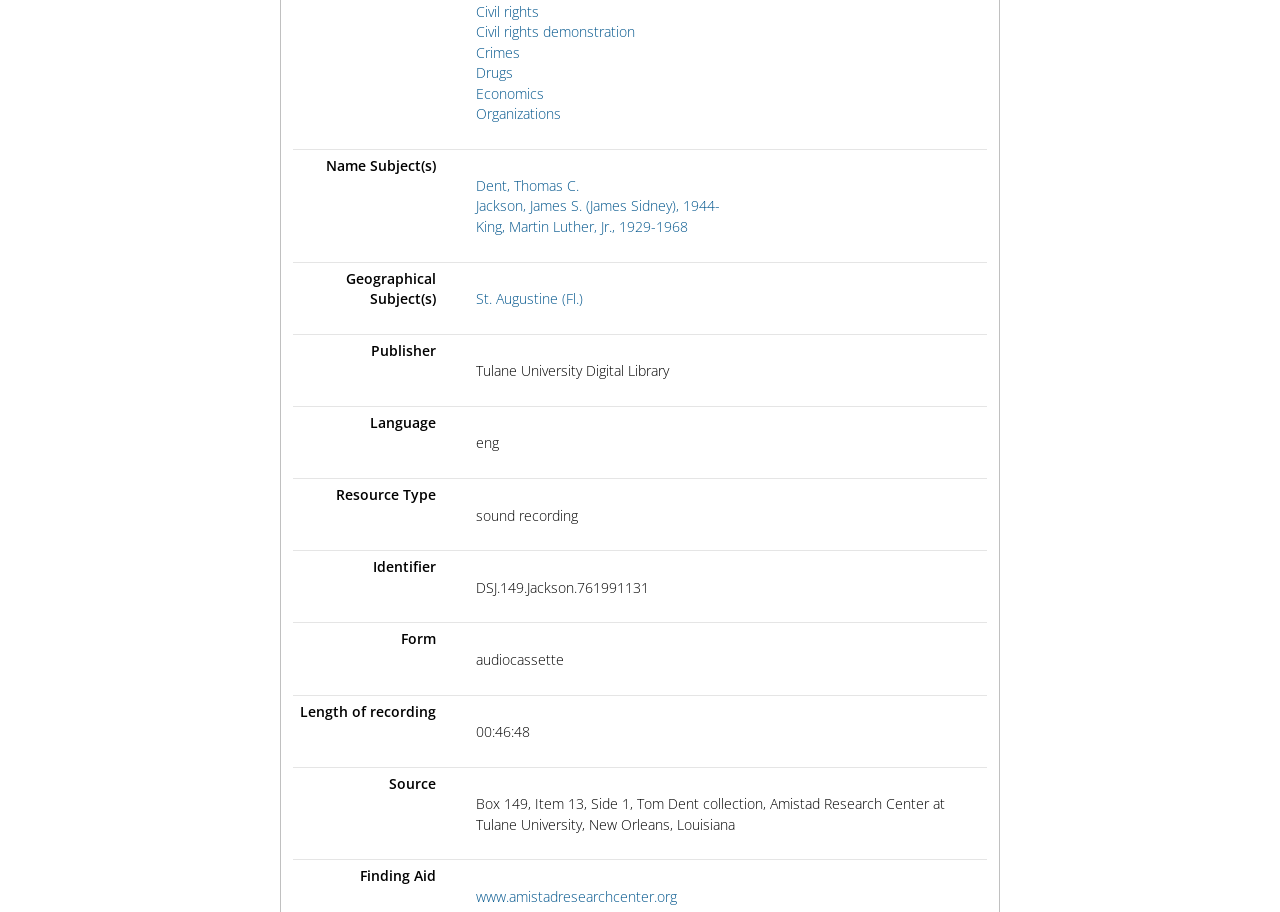Could you locate the bounding box coordinates for the section that should be clicked to accomplish this task: "Explore the audio recording of James S. Jackson".

[0.372, 0.215, 0.563, 0.236]